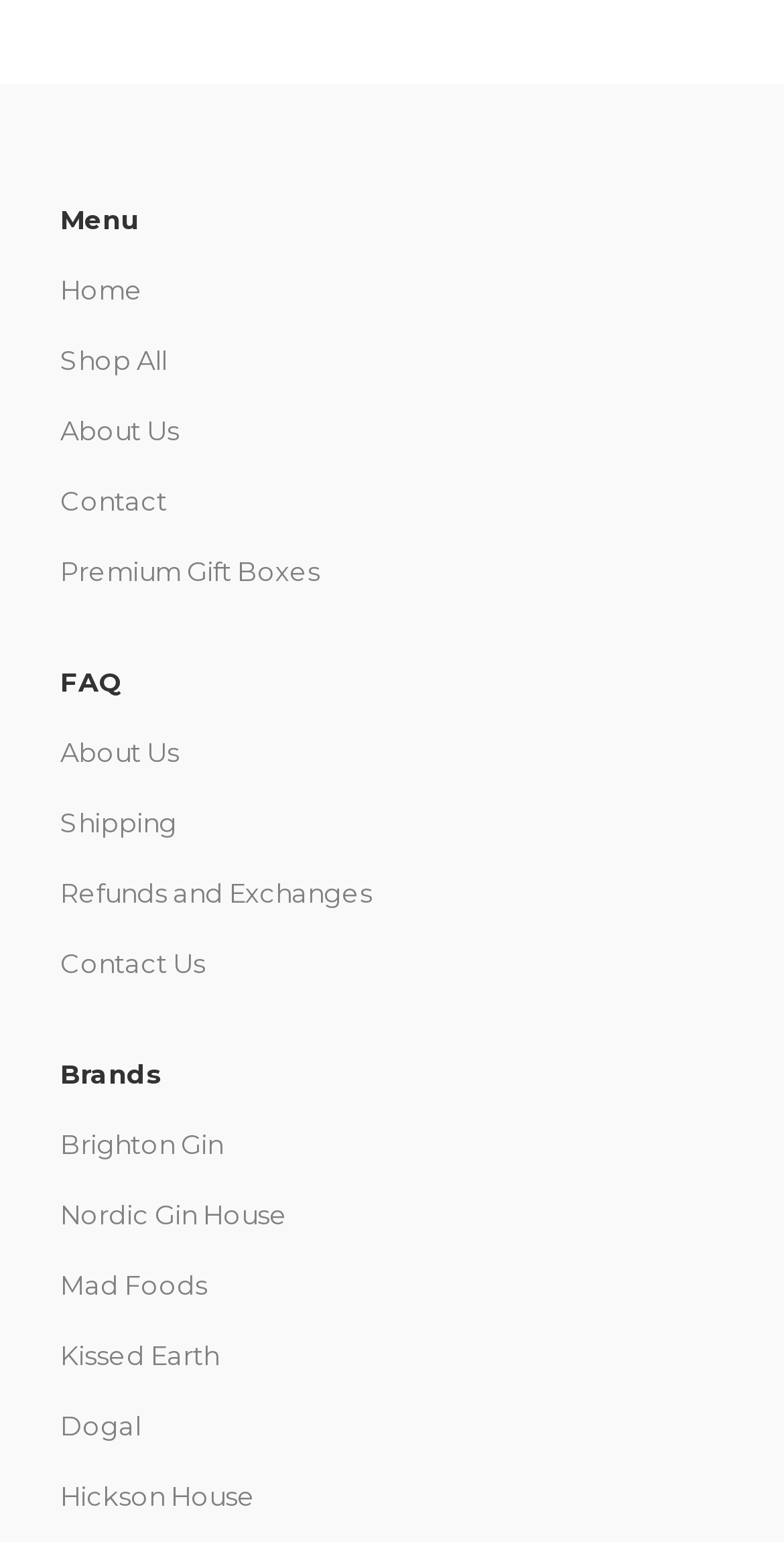Review the image closely and give a comprehensive answer to the question: What is the last link in the menu?

The last link in the menu is 'Hickson House' which can be found at the bottom of the menu list, right below the 'Dogal' link.